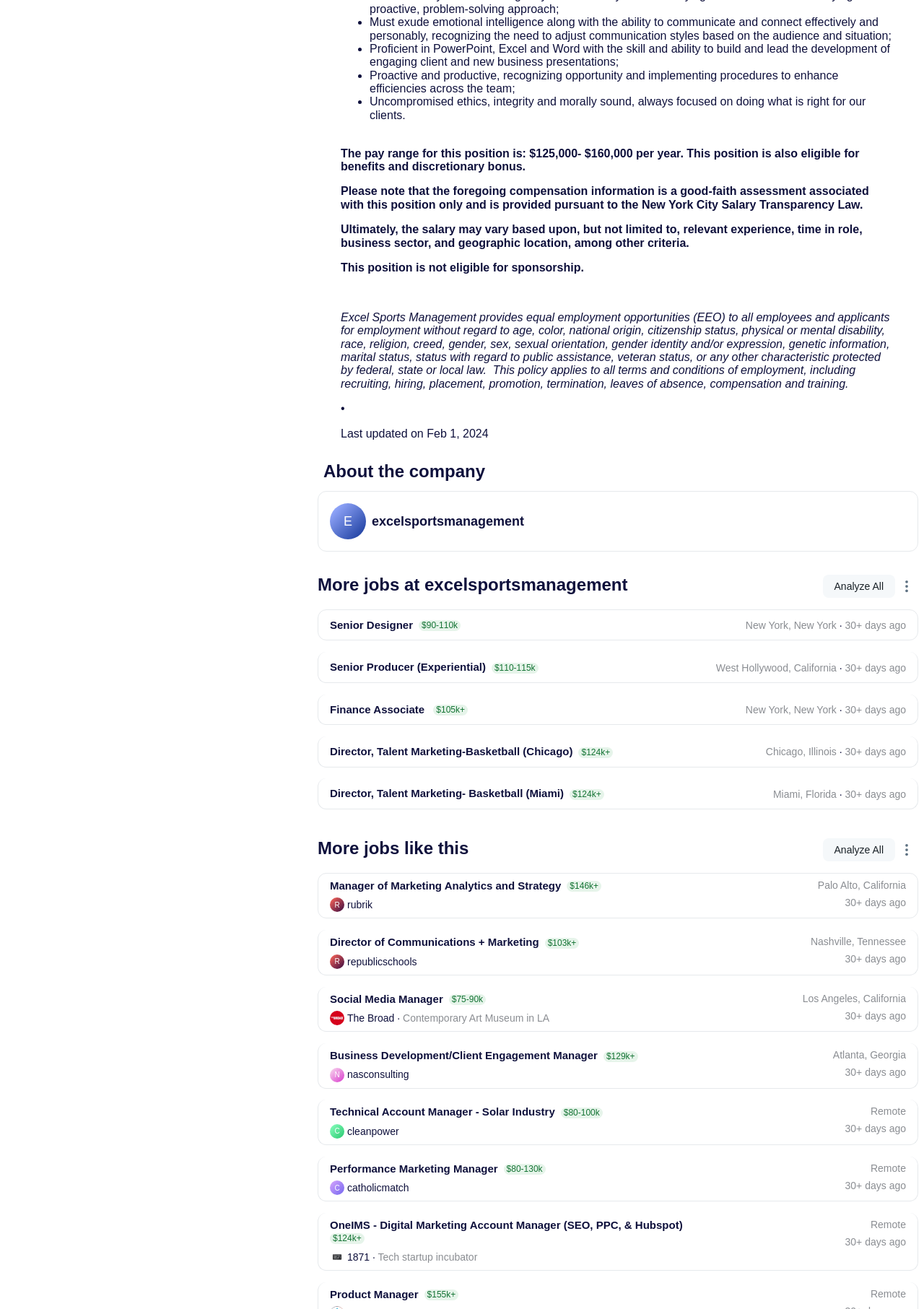Provide the bounding box coordinates of the HTML element described as: "Account Based Marketing Manager$116k+". The bounding box coordinates should be four float numbers between 0 and 1, i.e., [left, top, right, bottom].

[0.357, 0.944, 0.773, 0.953]